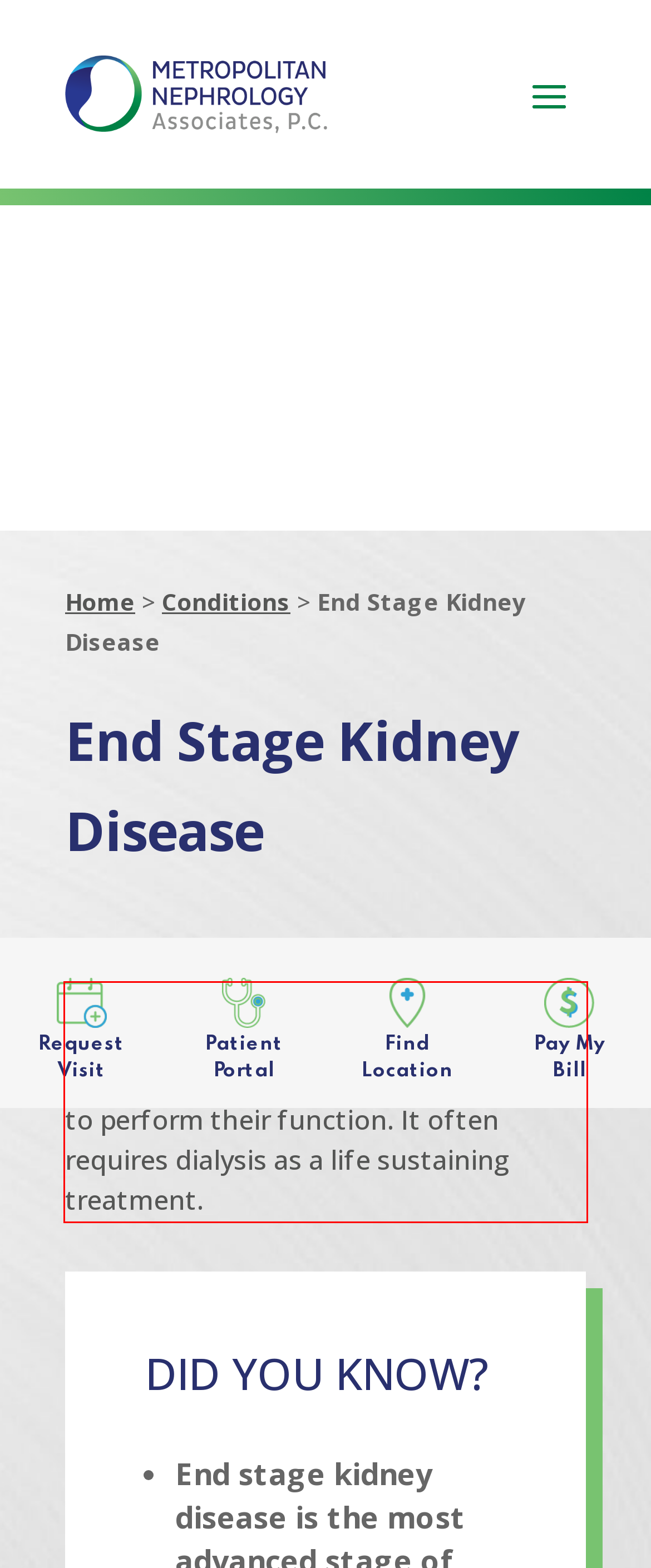Within the screenshot of a webpage, identify the red bounding box and perform OCR to capture the text content it contains.

End stage kidney disease (or kidney failure, as it is better known) is a condition where your kidneys are unable to perform their function. It often requires dialysis as a life sustaining treatment.